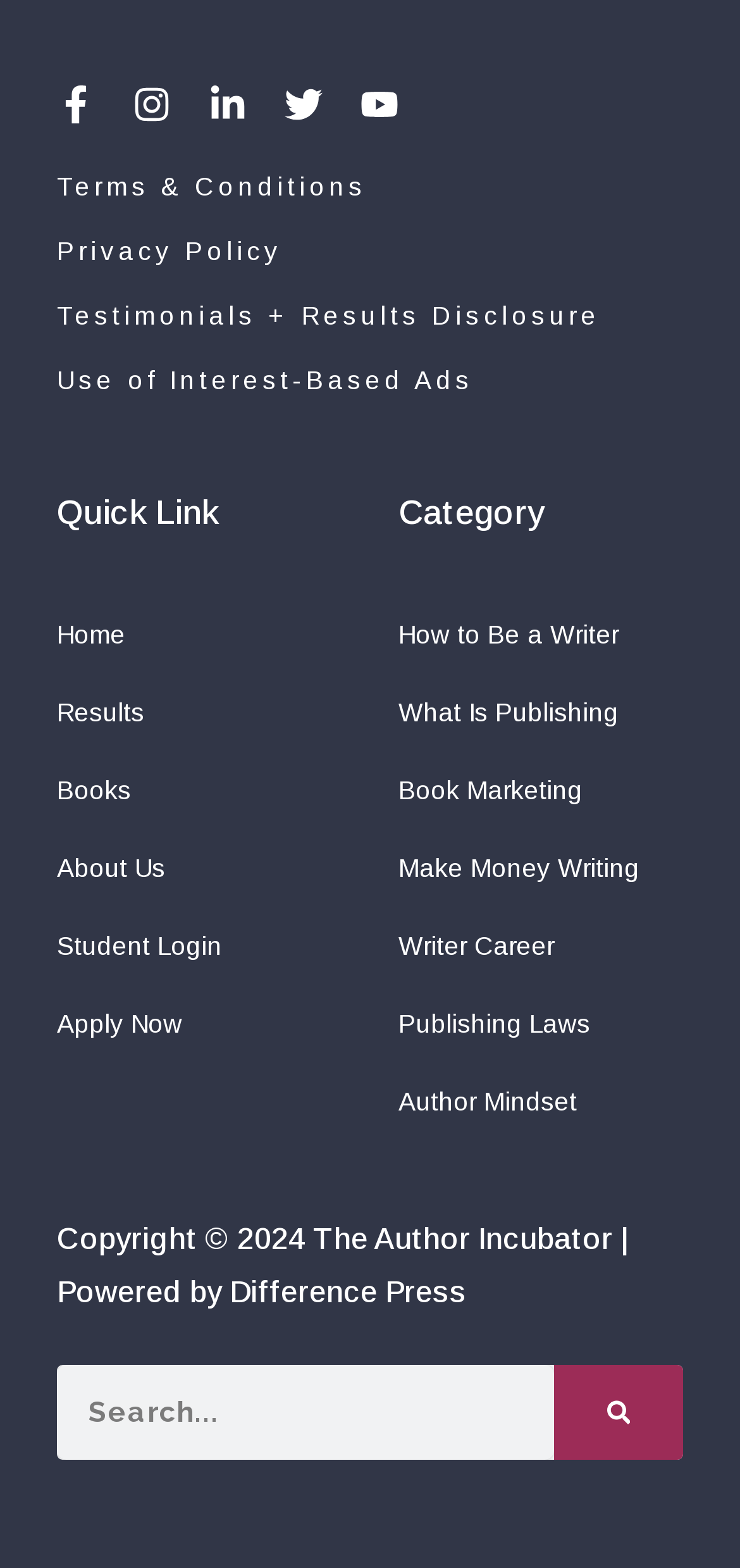Extract the bounding box coordinates for the UI element described by the text: "Use of Interest-Based Ads". The coordinates should be in the form of [left, top, right, bottom] with values between 0 and 1.

[0.077, 0.229, 0.923, 0.258]